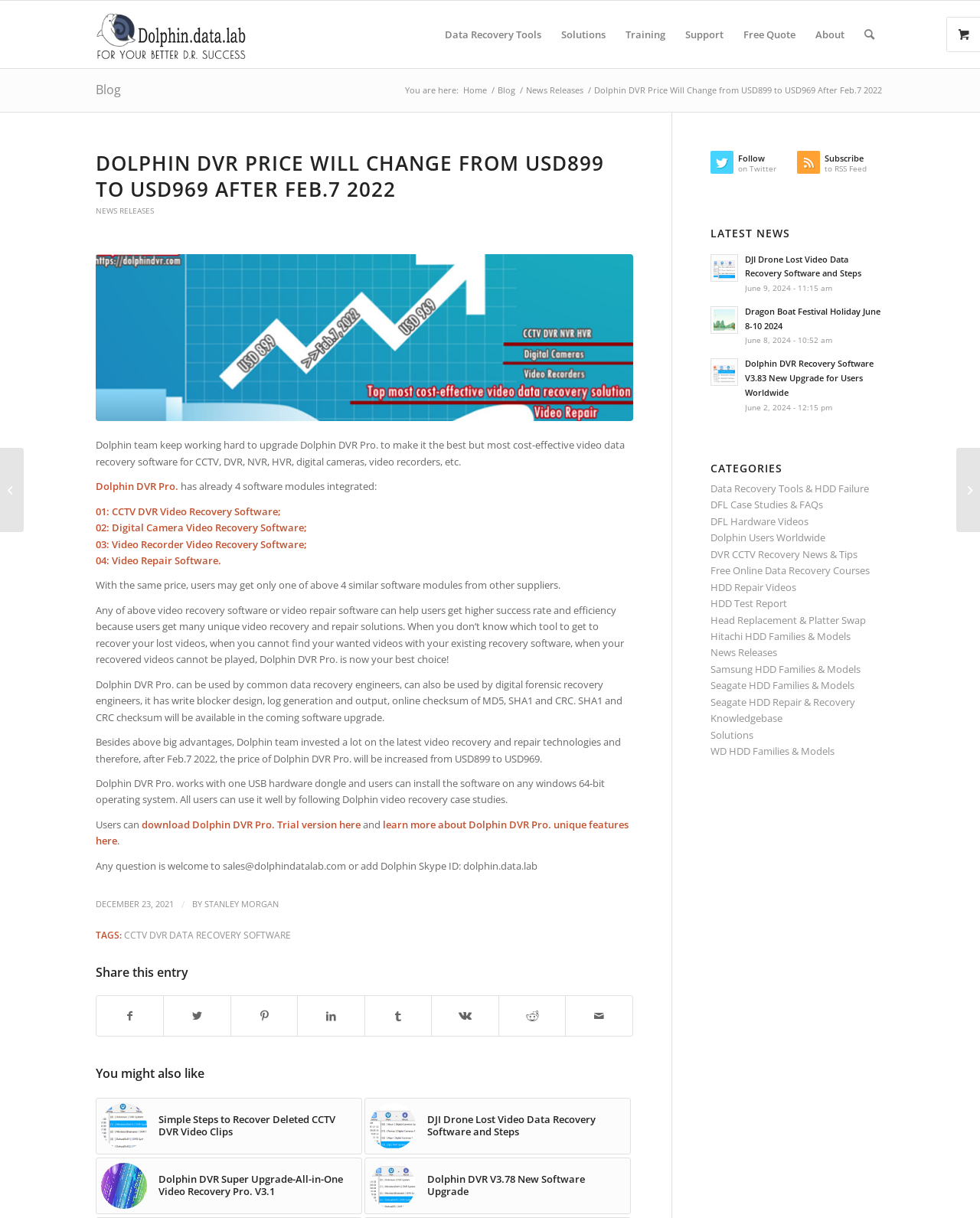Generate a thorough description of the webpage.

The webpage is about Dolphin DVR Pro, a video data recovery software for CCTV, DVR, NVR, and other devices. At the top, there is a logo of Dolphin Data Lab, followed by a menu bar with options like "Data Recovery Tools", "Solutions", "Training", "Support", "Free Quote", "About", and "Search".

Below the menu bar, there is a breadcrumb navigation section showing the current page's location, with links to "Home", "Blog", and "News Releases". The main content area is divided into two sections. The left section has a heading "Dolphin DVR Price Will Change from USD899 to USD969 After Feb.7 2022" and a brief introduction to the software.

The main content area continues with a detailed description of the software's features, including its four integrated software modules, advantages, and technical specifications. There are also links to download the trial version and learn more about the software's unique features.

On the right side of the main content area, there is a section titled "You might also like" with four links to related articles, each with a thumbnail image. Below this section, there is a footer area with links to social media platforms, a "Share this entry" section, and a "TAGS" section with a link to "CCTV DVR DATA RECOVERY SOFTWARE".

At the bottom of the page, there is a complementary section with links to "Follow on Twitter" and "Subscribe to RSS Feed", as well as a "LATEST NEWS" section with two news articles, each with a brief summary and a timestamp.